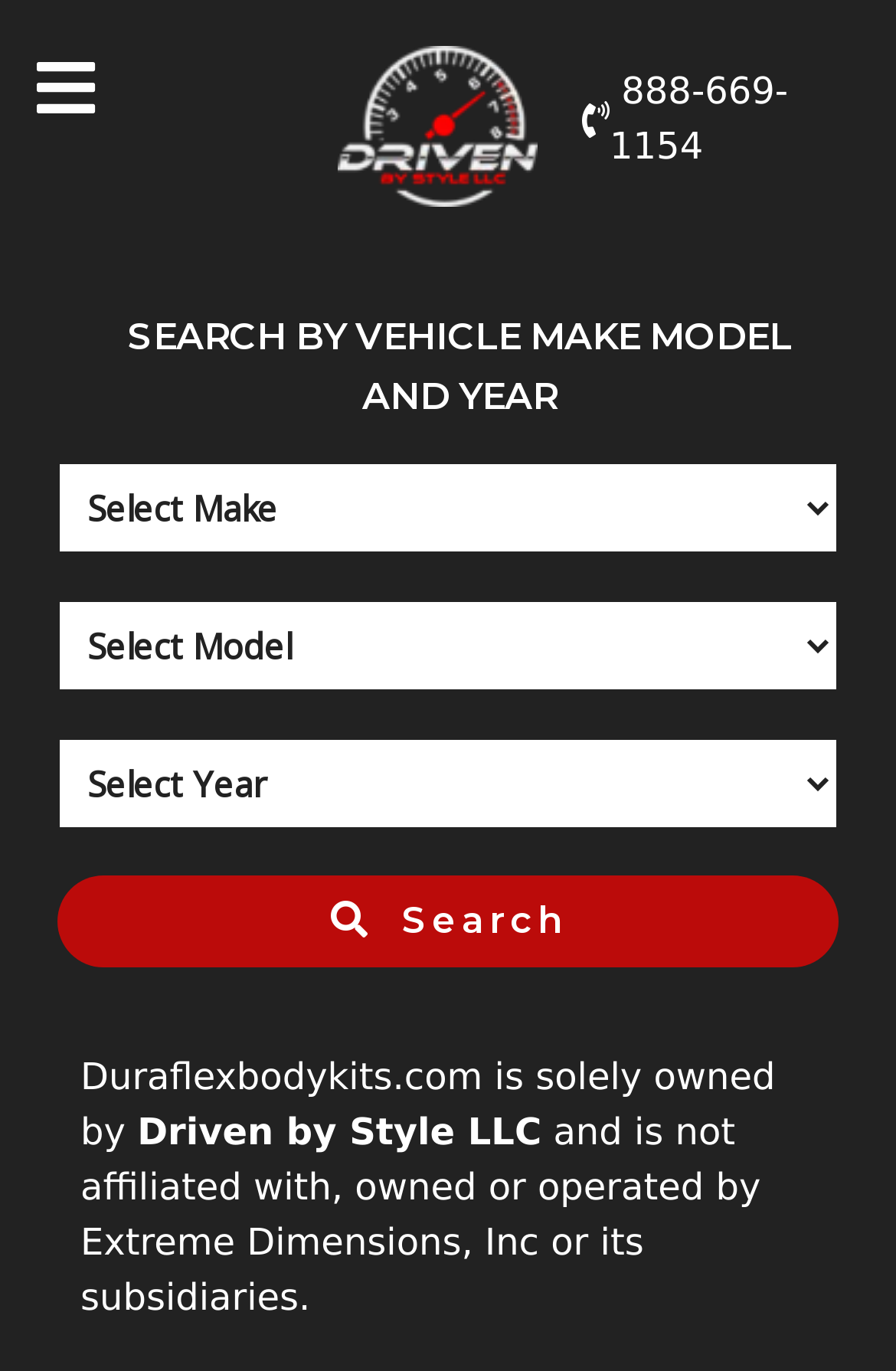What is the purpose of the search button?
Look at the image and answer the question with a single word or phrase.

To search by vehicle make, model, and year